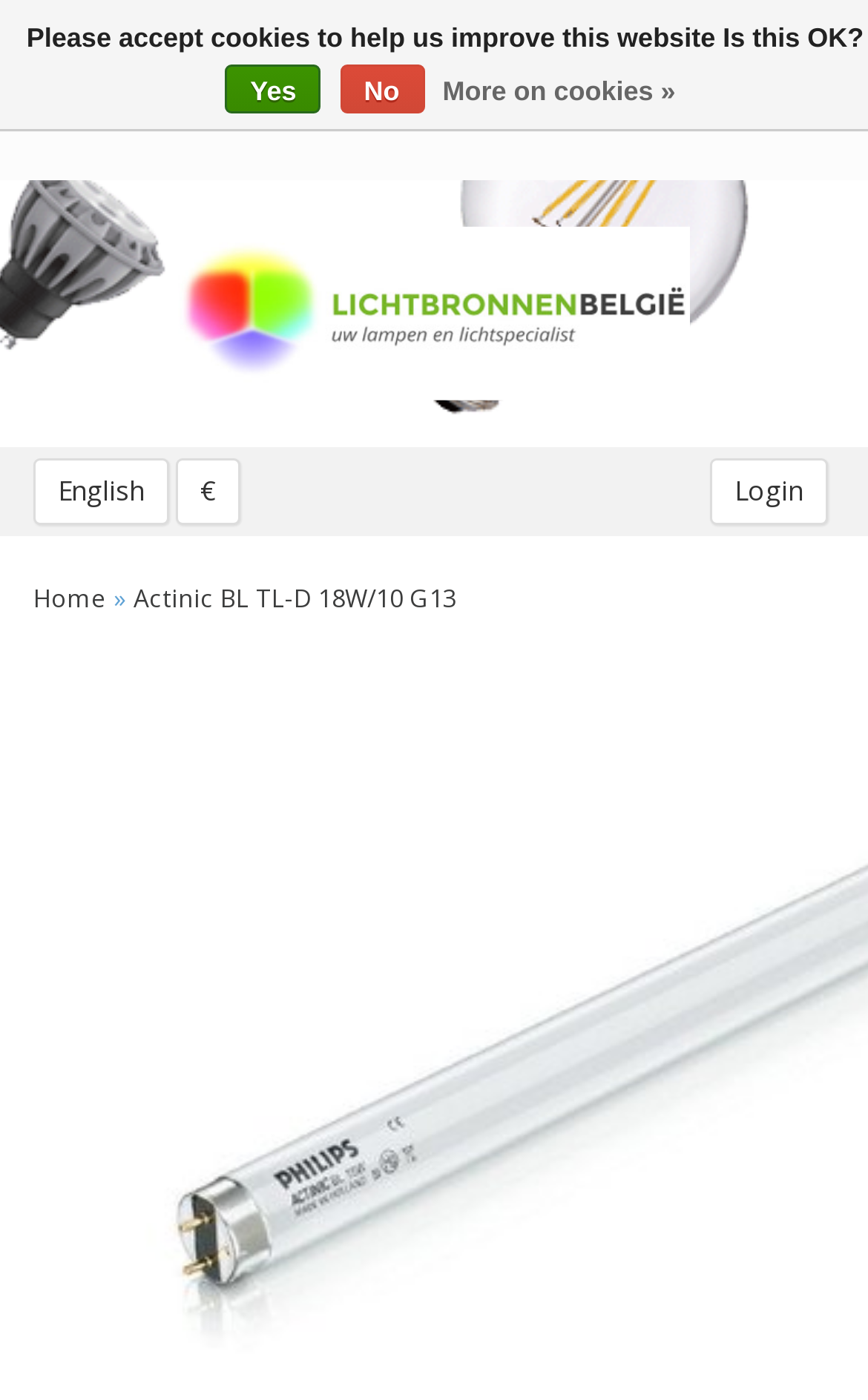Find the bounding box of the UI element described as follows: "More on cookies »".

[0.51, 0.046, 0.778, 0.084]